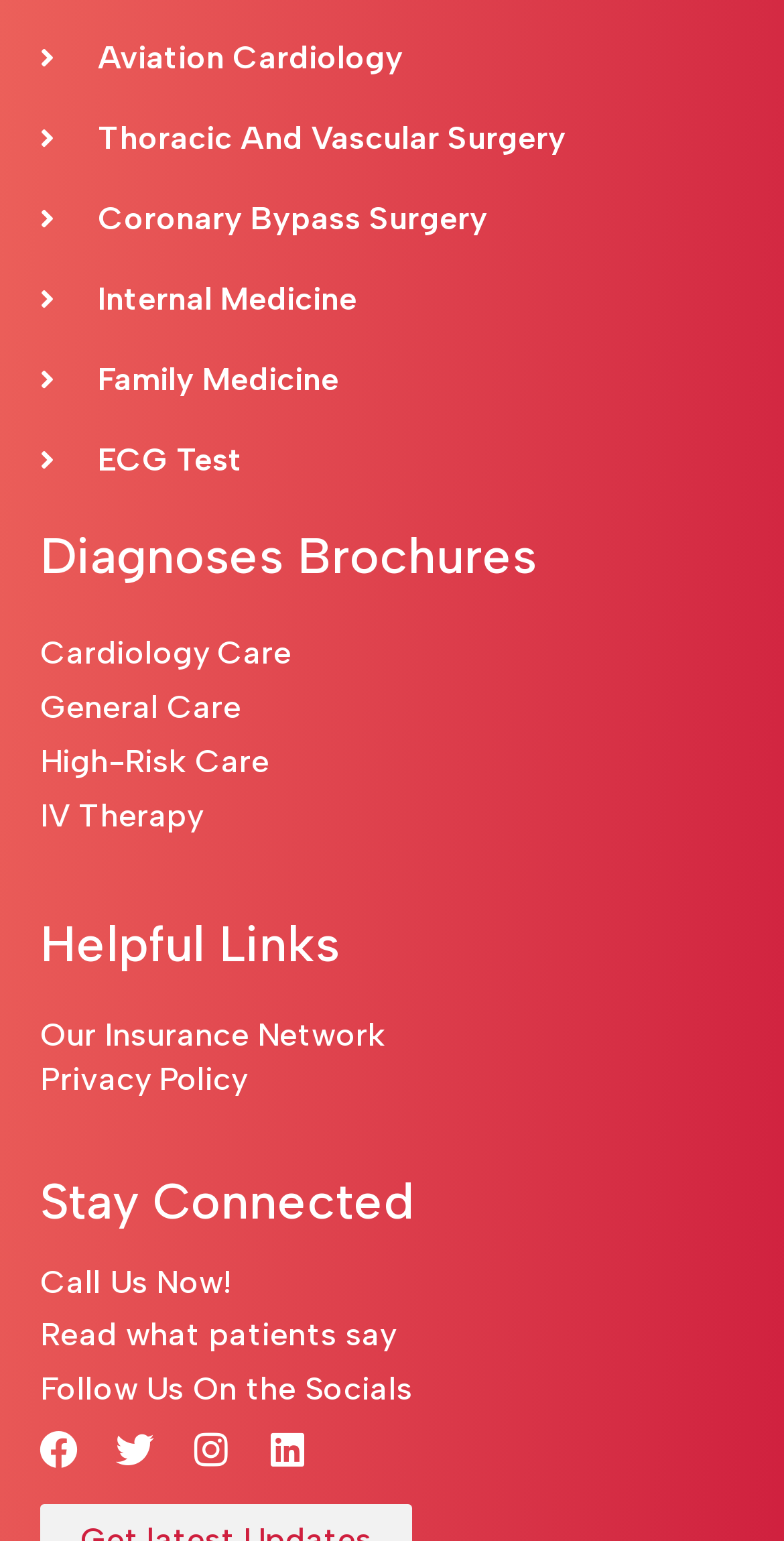Find the bounding box coordinates of the element to click in order to complete the given instruction: "Learn about ECG Test."

[0.051, 0.284, 0.949, 0.315]